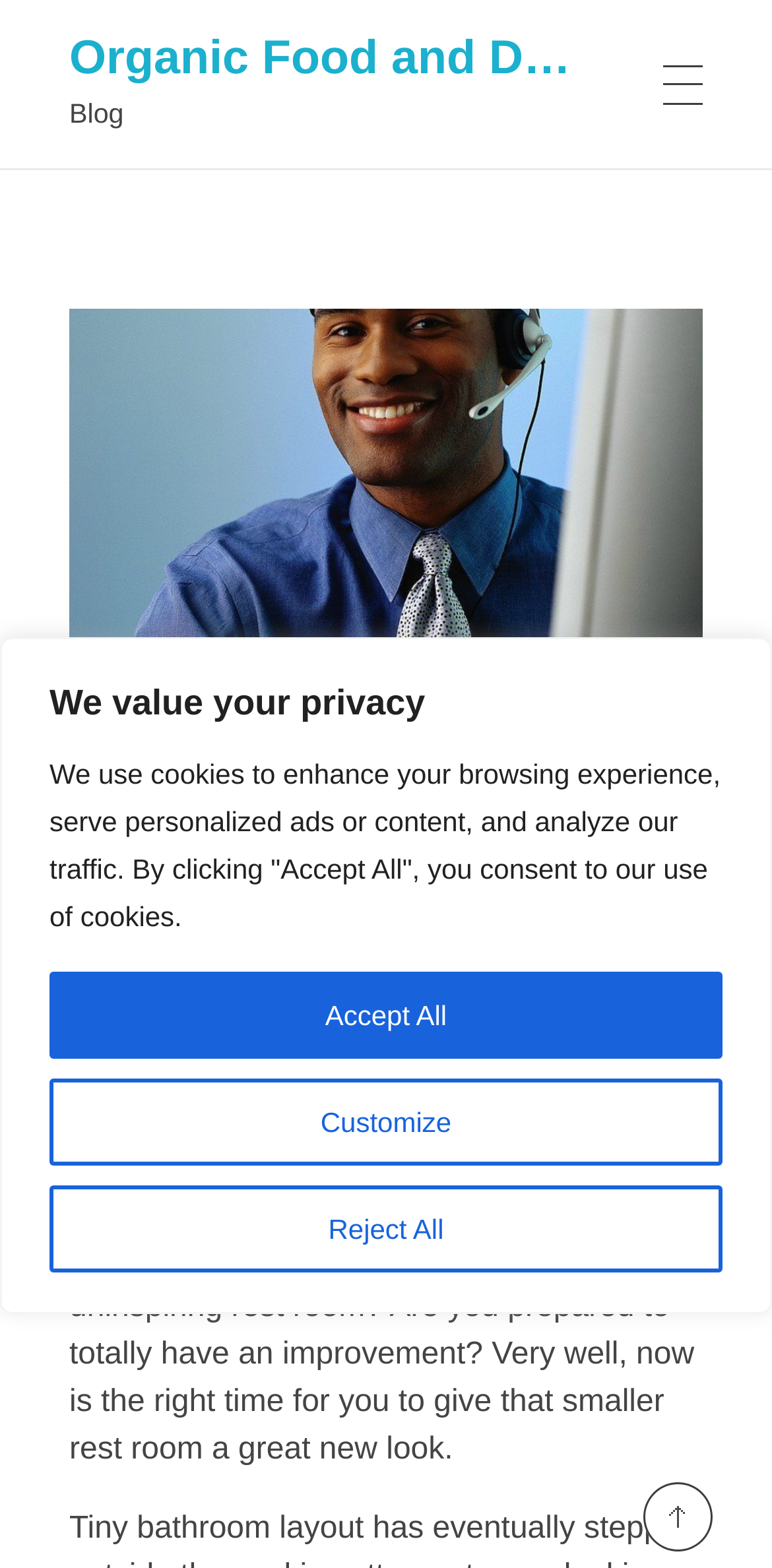Carefully examine the image and provide an in-depth answer to the question: What is the category of this blog?

The link 'Organic Food and Drink' at the top of the page suggests that this blog falls under the category of Organic Food and Drink.